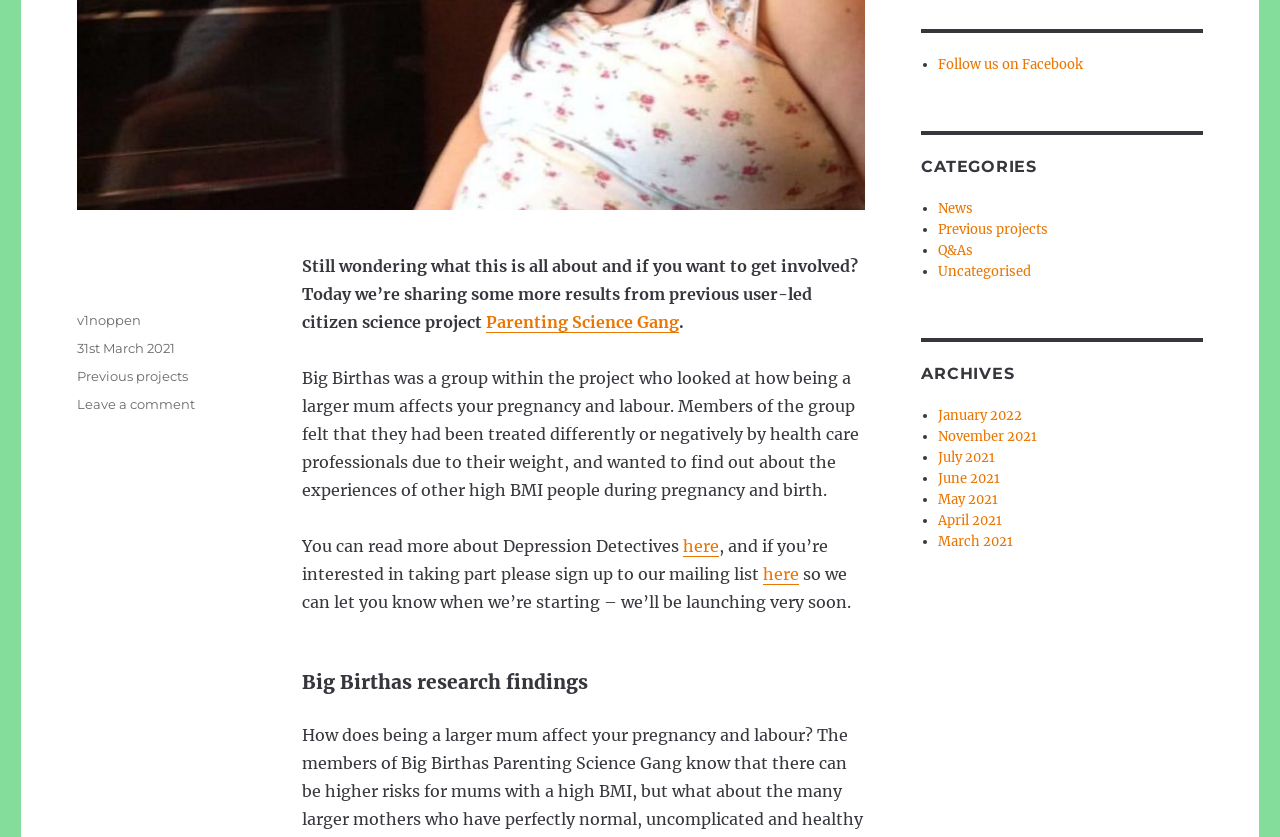Please locate the bounding box coordinates of the element that should be clicked to achieve the given instruction: "Learn about Depression Detectives".

[0.534, 0.641, 0.562, 0.664]